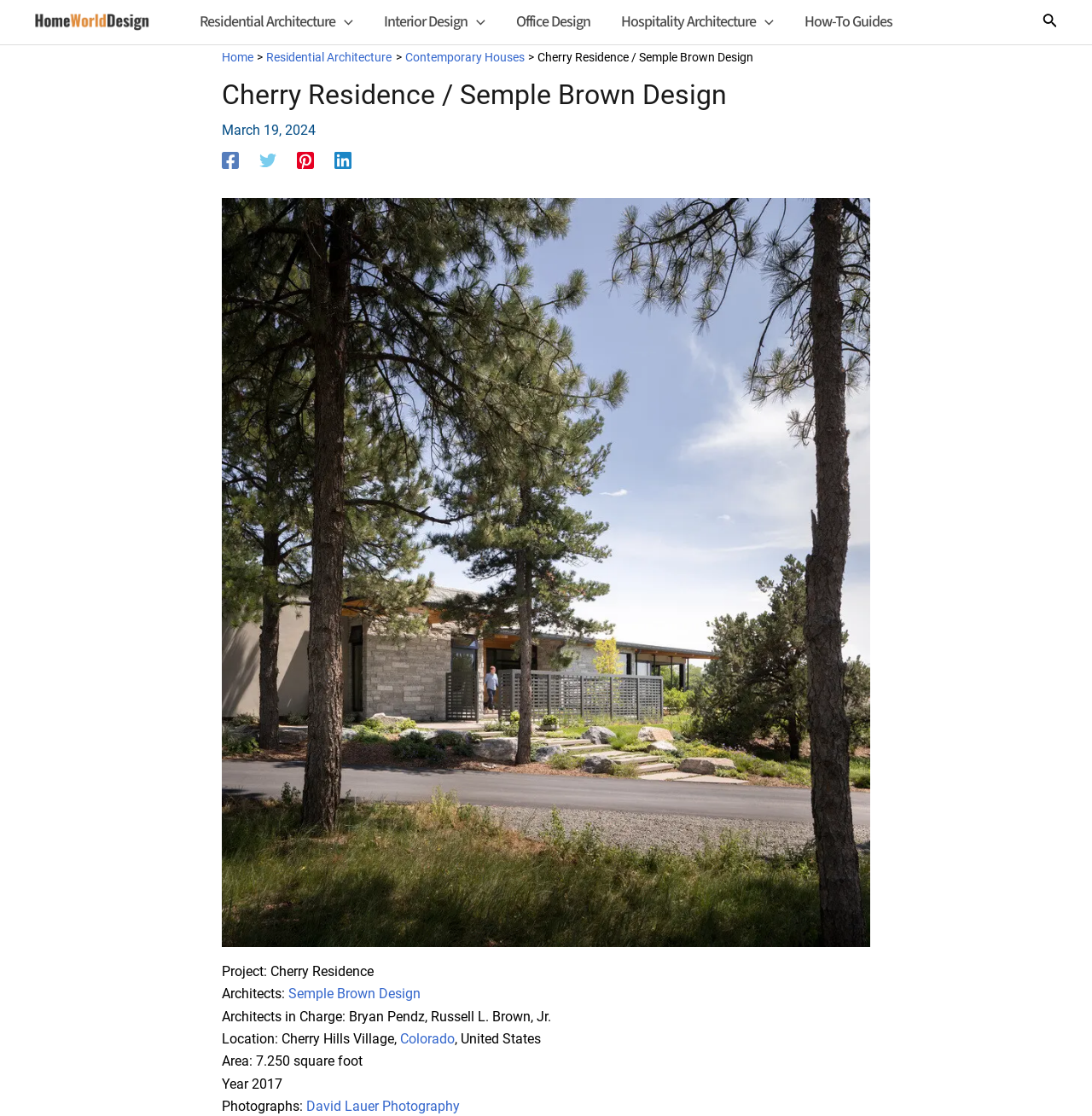Find the bounding box coordinates of the element to click in order to complete this instruction: "Click Home". The bounding box coordinates must be four float numbers between 0 and 1, denoted as [left, top, right, bottom].

[0.031, 0.012, 0.138, 0.026]